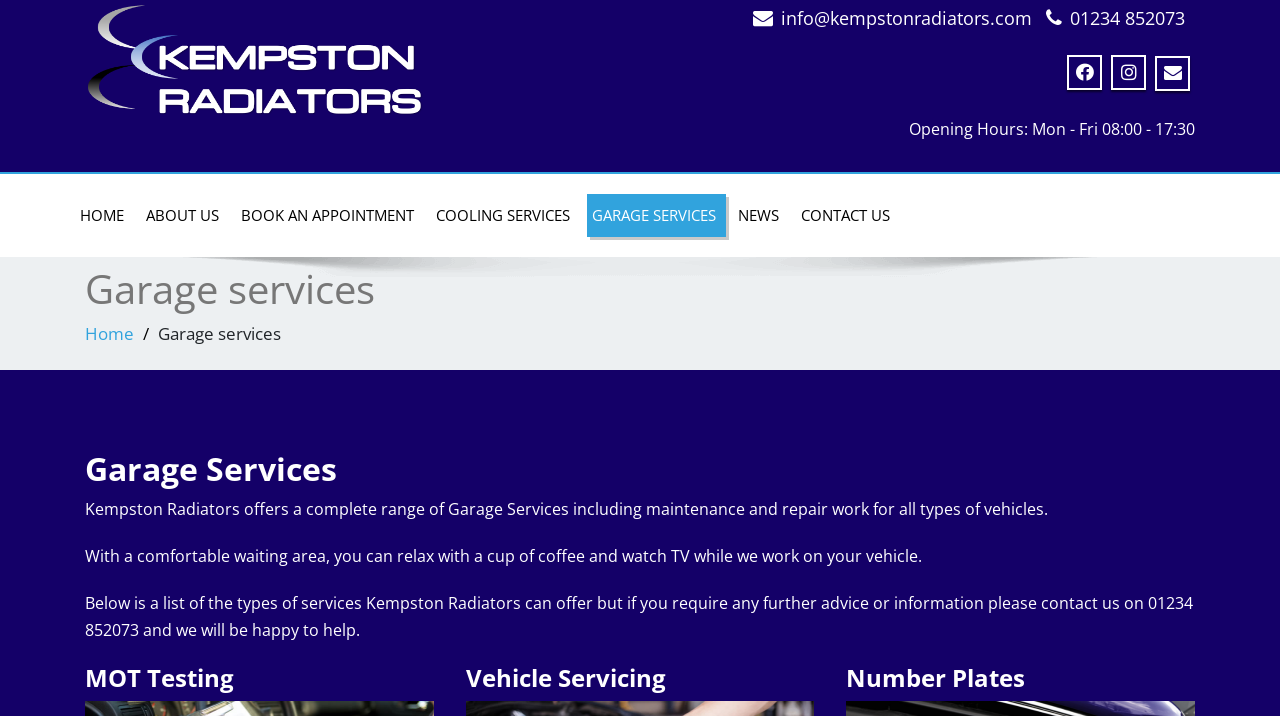Provide a comprehensive caption for the webpage.

The webpage is about Kempston Radiators, a company that offers garage services, including maintenance and repair work for all types of vehicles. At the top left of the page, there is a logo image and a link to the company's name. Below the logo, there is a brief description of the company's services, including cooling and garage services for cars, vans, and mini buses.

On the top right side of the page, there are contact links, including an email address, phone number, and social media icons. Next to the contact links, there is a section displaying the company's opening hours.

The main navigation menu is located below the top section, with links to different pages, including Home, About Us, Book an Appointment, Cooling Services, Garage Services, News, and Contact Us.

Below the navigation menu, there is a heading that reads "Garage services" and a subheading that says "Garage Services". The main content of the page is divided into sections, with headings that describe the different services offered by Kempston Radiators, including MOT Testing, Vehicle Servicing, and Number Plates.

Throughout the page, there are paragraphs of text that provide more information about the company's services, including a description of the comfortable waiting area and an invitation to contact the company for further advice or information.